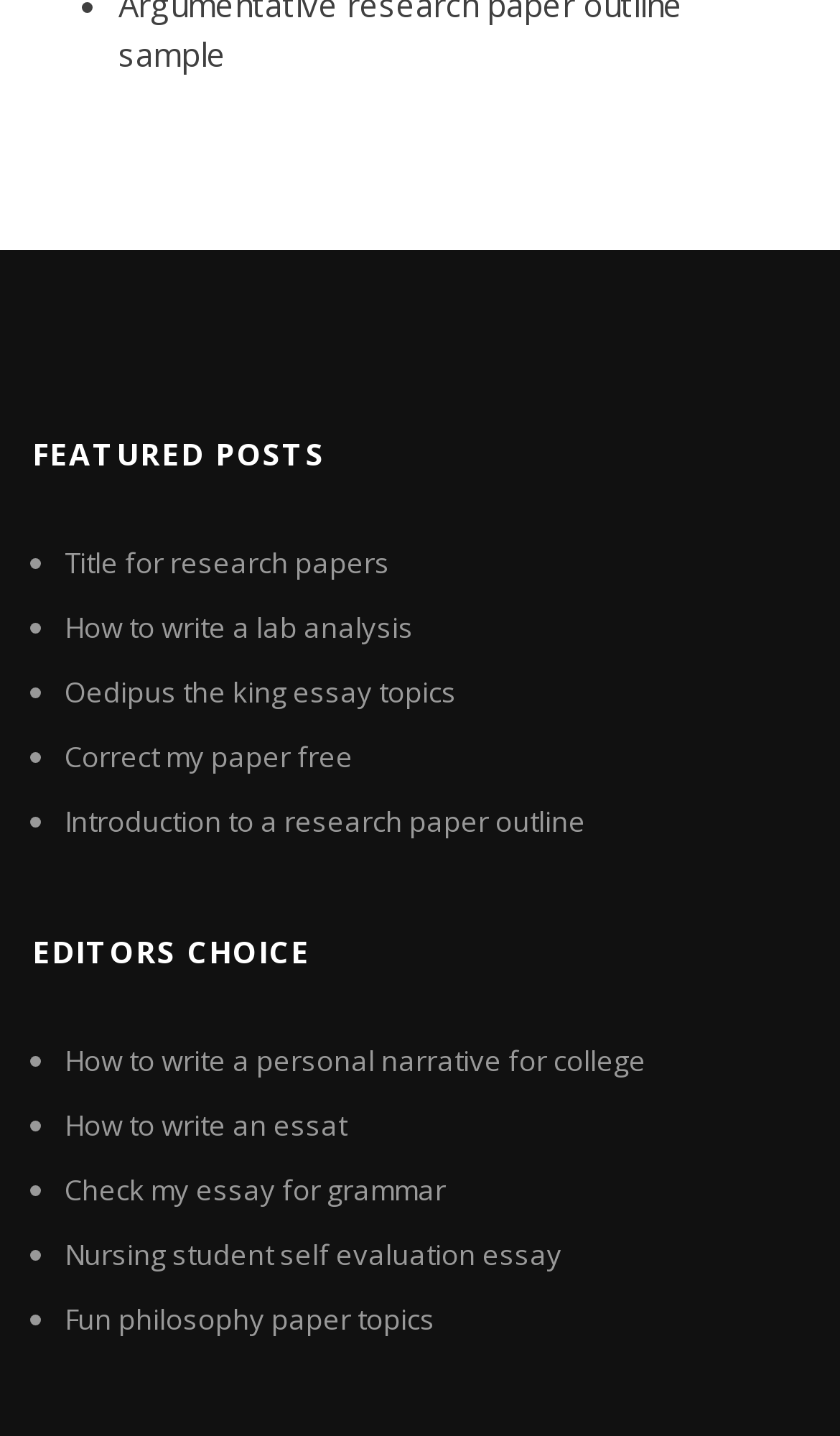Using the elements shown in the image, answer the question comprehensively: How many links are there in total?

I counted the number of links under both the 'FEATURED POSTS' and 'EDITORS CHOICE' headings, and there are 10 links in total.